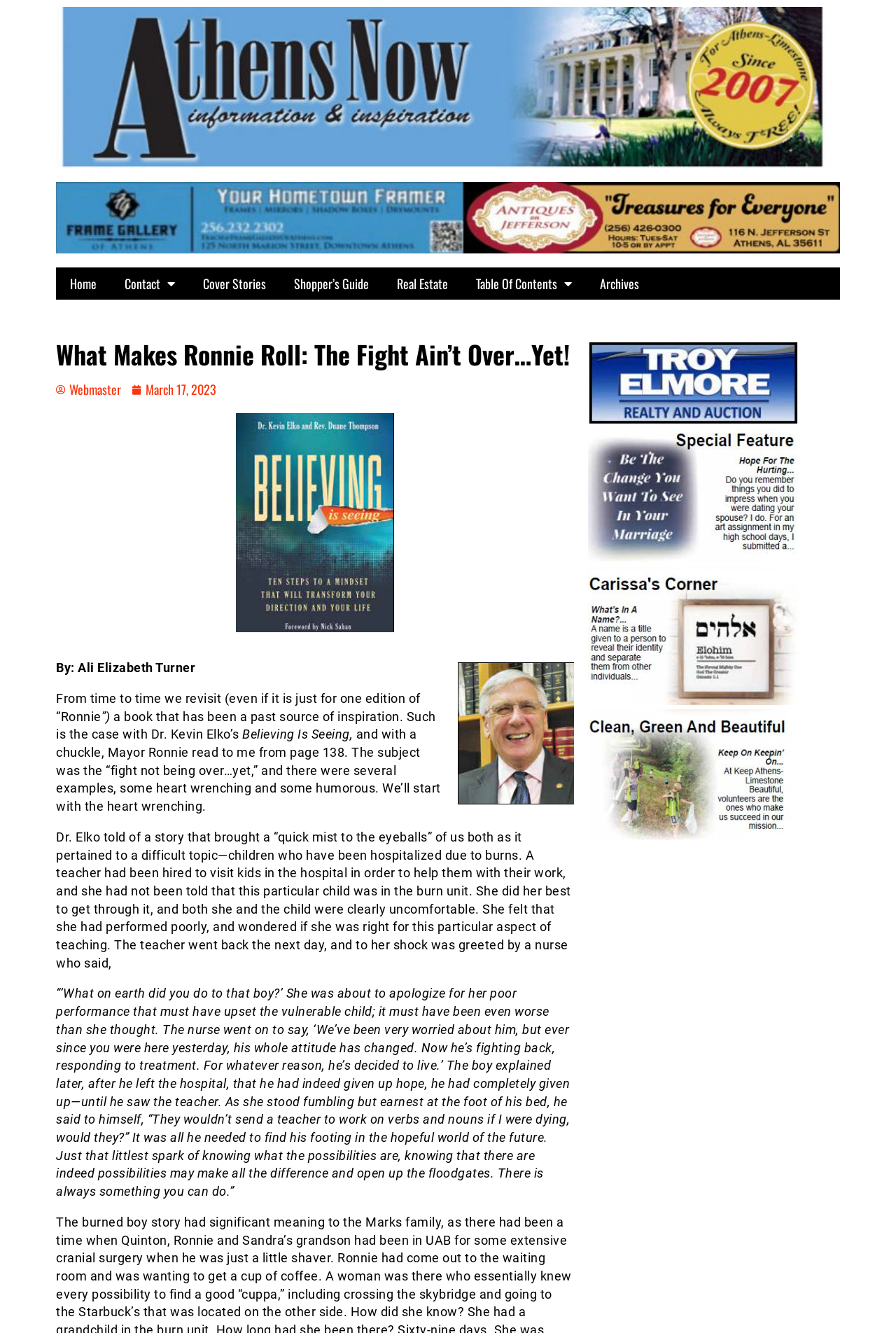Please specify the coordinates of the bounding box for the element that should be clicked to carry out this instruction: "Click on Webmaster". The coordinates must be four float numbers between 0 and 1, formatted as [left, top, right, bottom].

[0.062, 0.286, 0.135, 0.299]